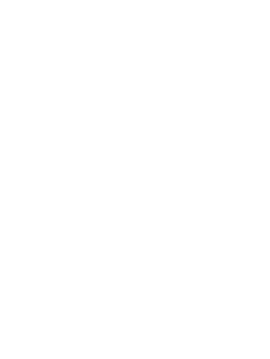Analyze the image and provide a detailed caption.

The image depicts a "Spring anchor Galvanized 100x90", a type of wall anchor designed for secure fastening in various construction applications. With its robust galvanized finish, this anchor is ideal for ensuring durability and resistance to corrosion, making it suitable for both indoor and outdoor use. The accompanying product details emphasize its regular price of €0,54, highlighting its affordability for customers seeking reliable anchoring solutions. This anchor is part of a broader selection of wall and ceiling anchors available, each tailored to meet specific construction needs.